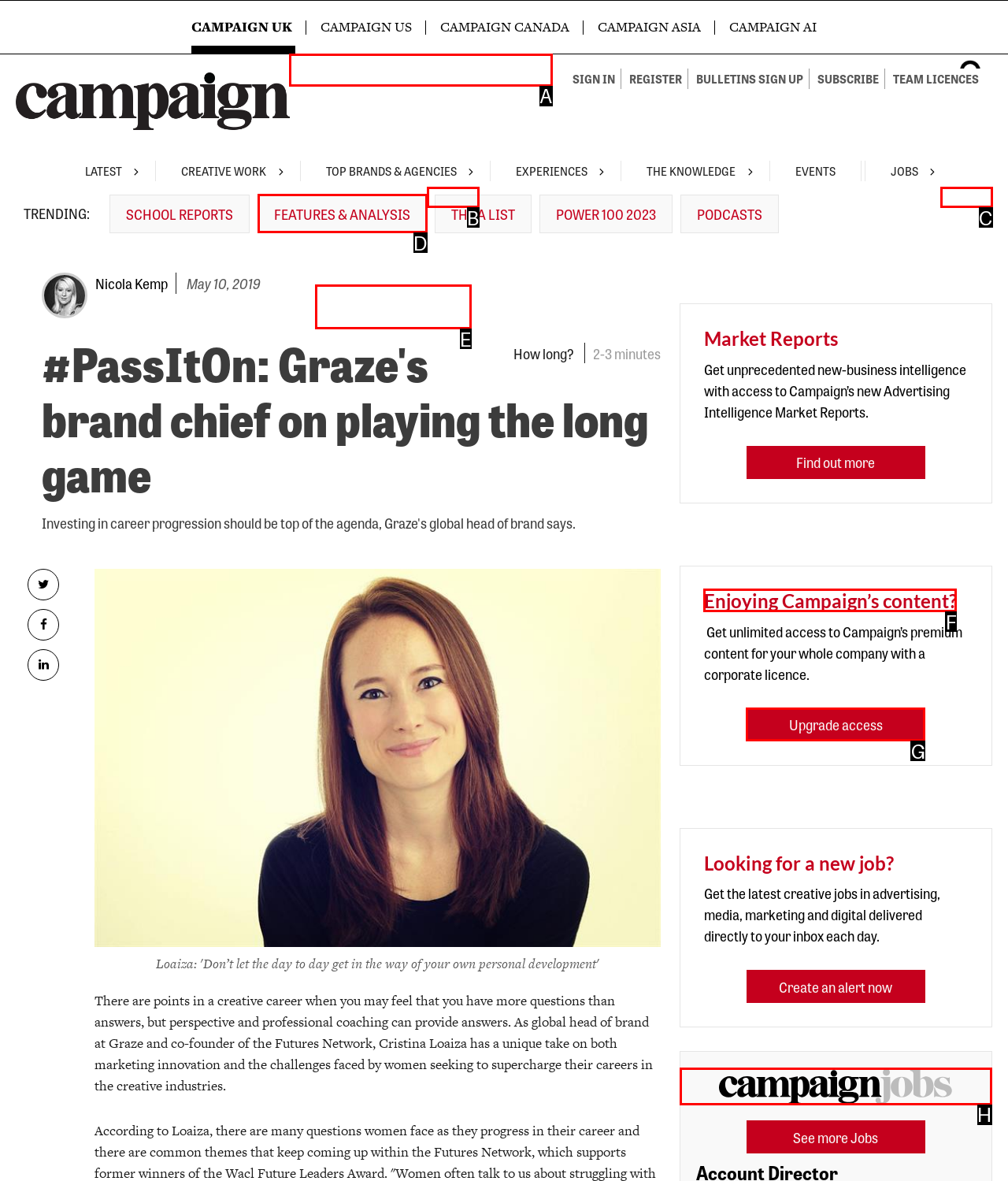Choose the letter of the element that should be clicked to complete the task: Search for something
Answer with the letter from the possible choices.

A